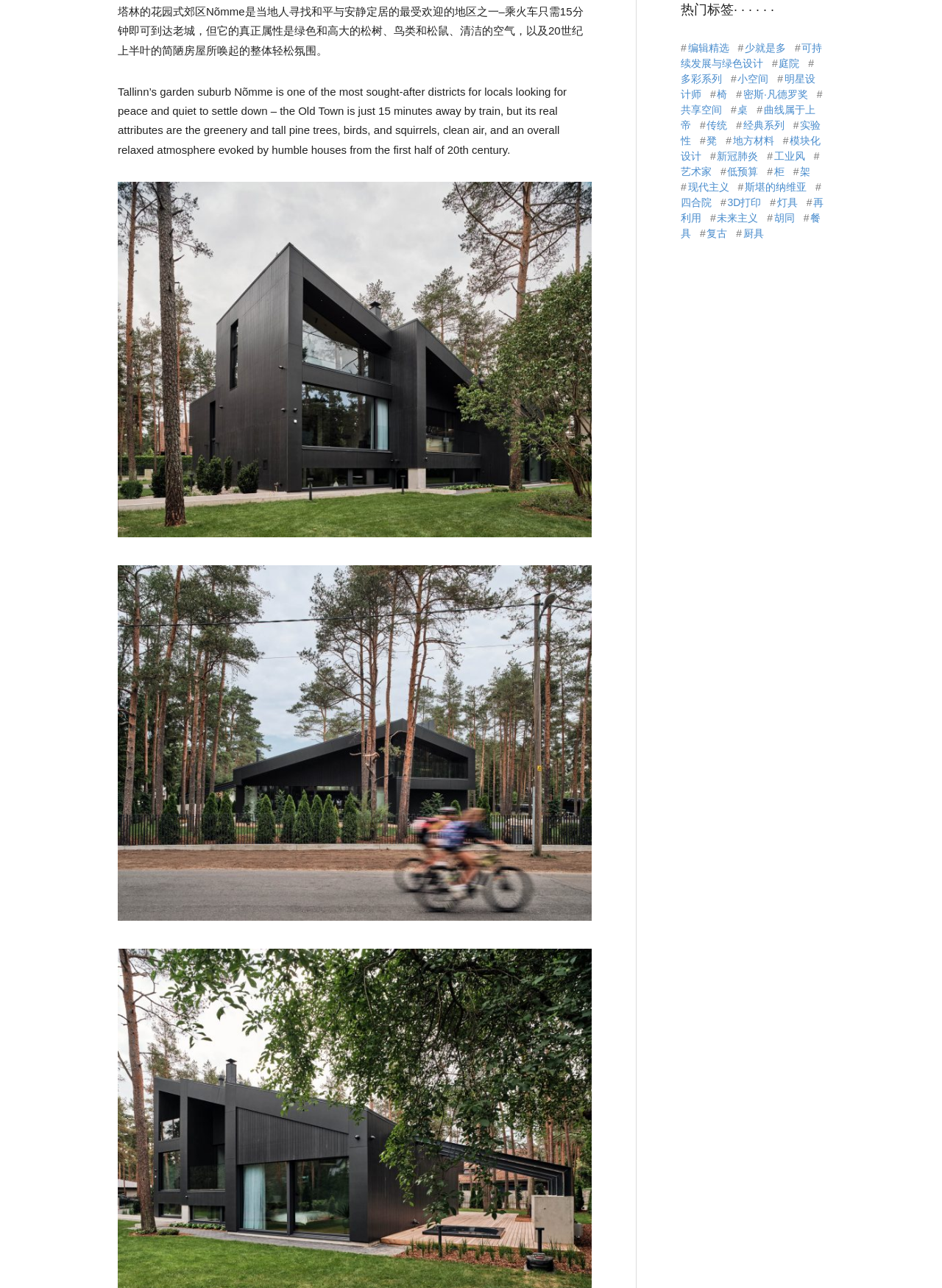Extract the bounding box coordinates of the UI element described: "架". Provide the coordinates in the format [left, top, right, bottom] with values ranging from 0 to 1.

[0.842, 0.128, 0.867, 0.137]